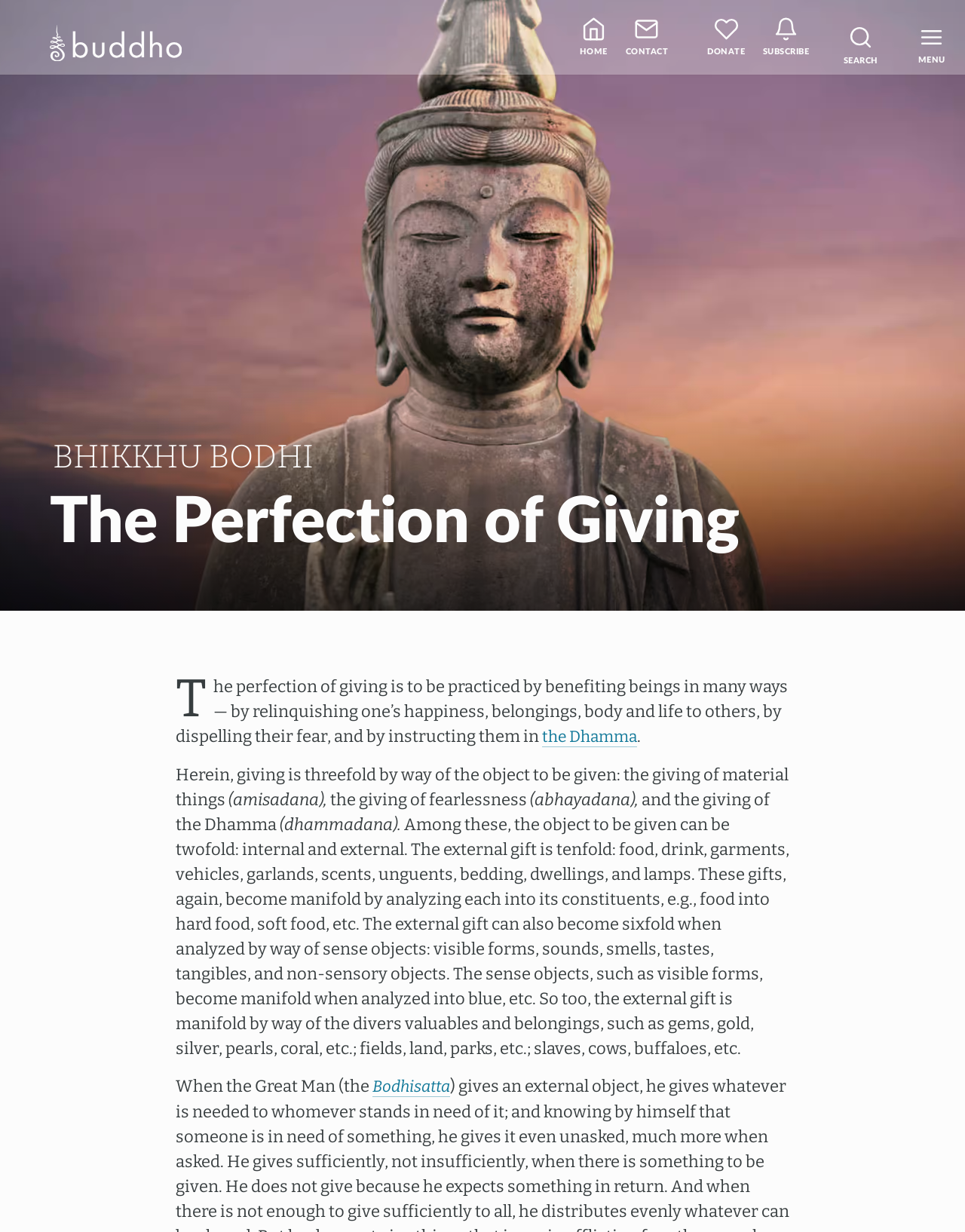Determine the bounding box coordinates for the area that should be clicked to carry out the following instruction: "Click the EN language link".

[0.4, 0.32, 0.441, 0.343]